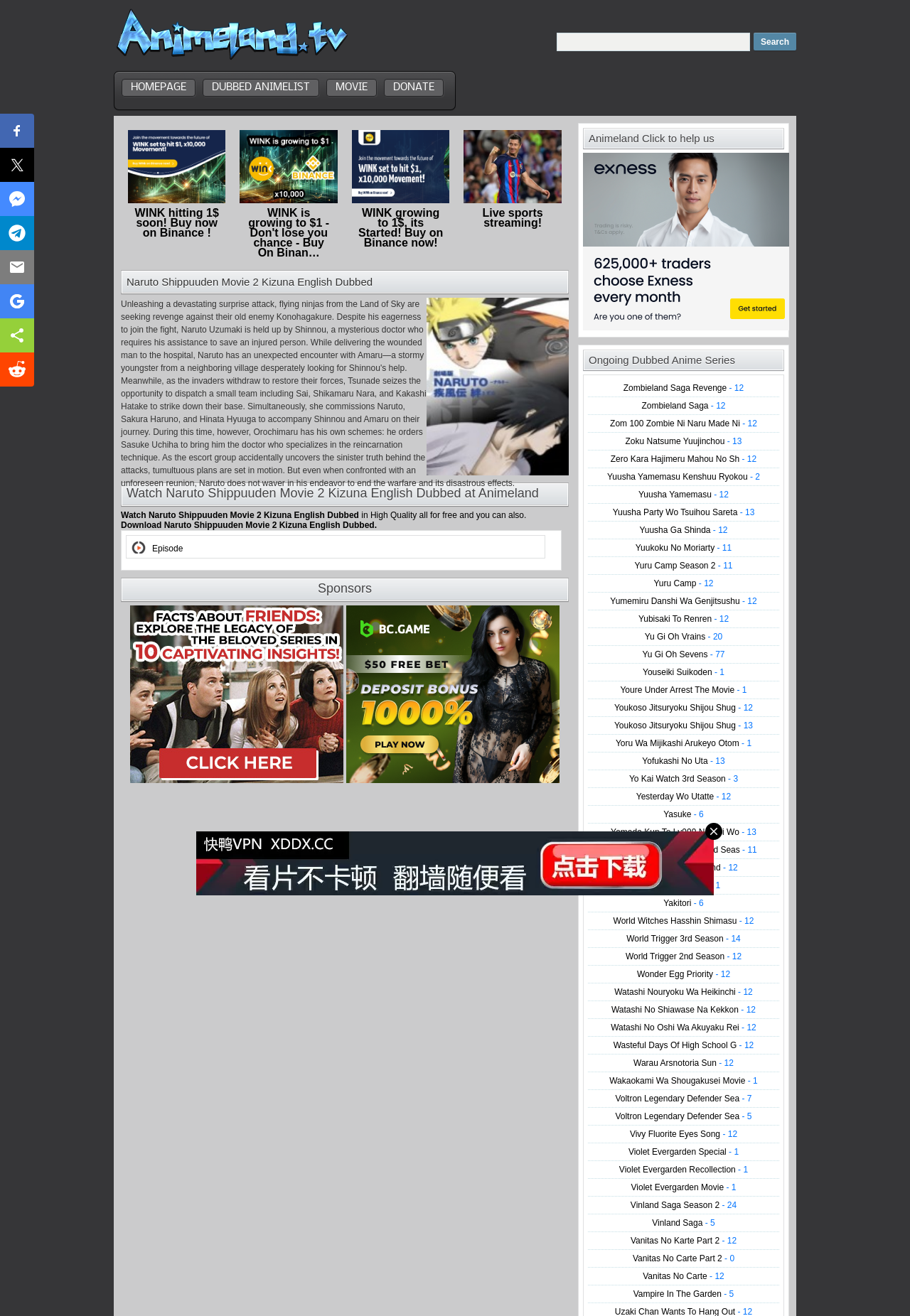Use a single word or phrase to answer the question: What type of content is available for download on this website?

Anime episodes